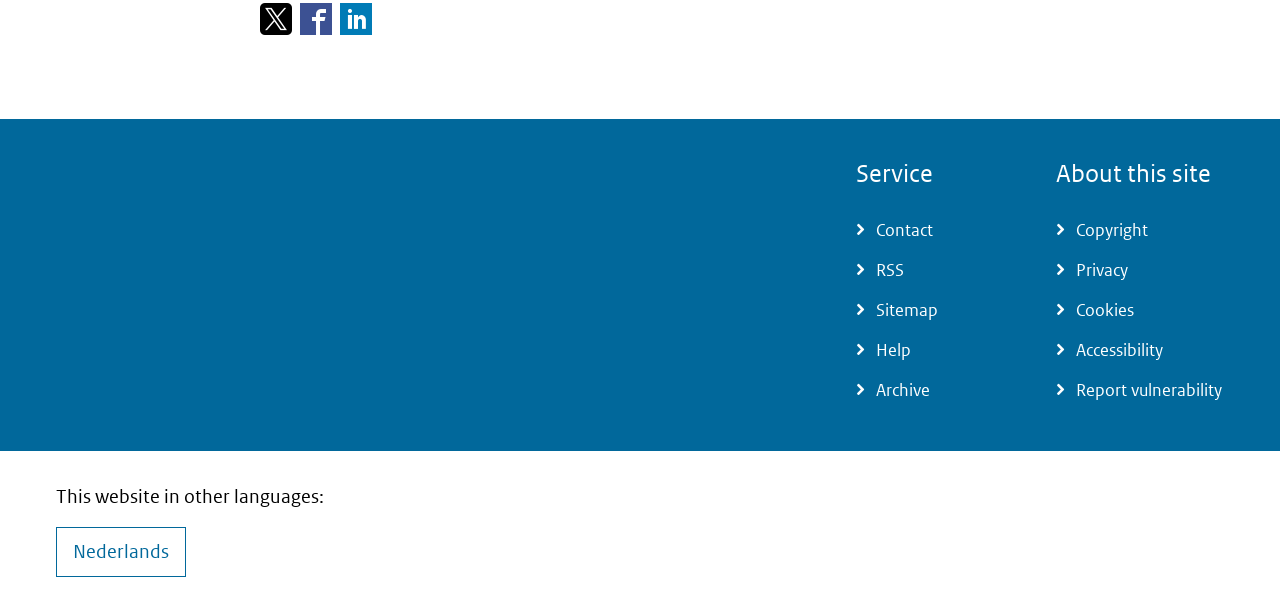Can you specify the bounding box coordinates of the area that needs to be clicked to fulfill the following instruction: "Click Contact"?

[0.669, 0.347, 0.8, 0.413]